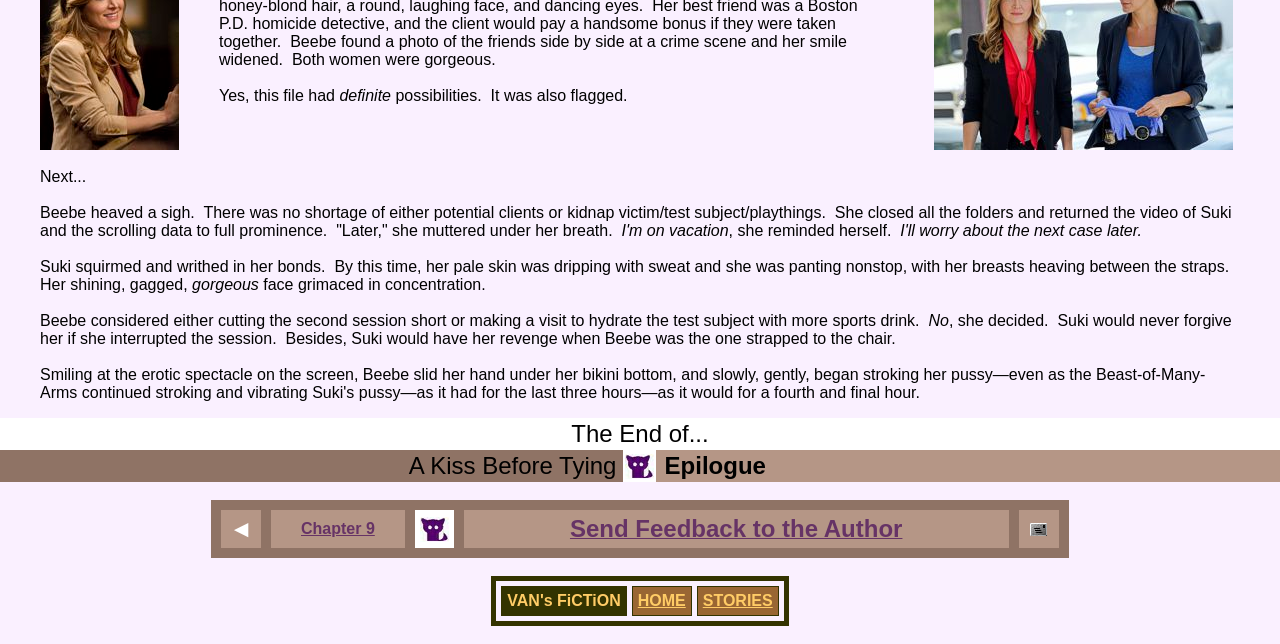What is the current status of Suki?
Ensure your answer is thorough and detailed.

I found the answer by reading the StaticText that describes Suki's current state, which mentions that she is squirming and writhing in her bonds.